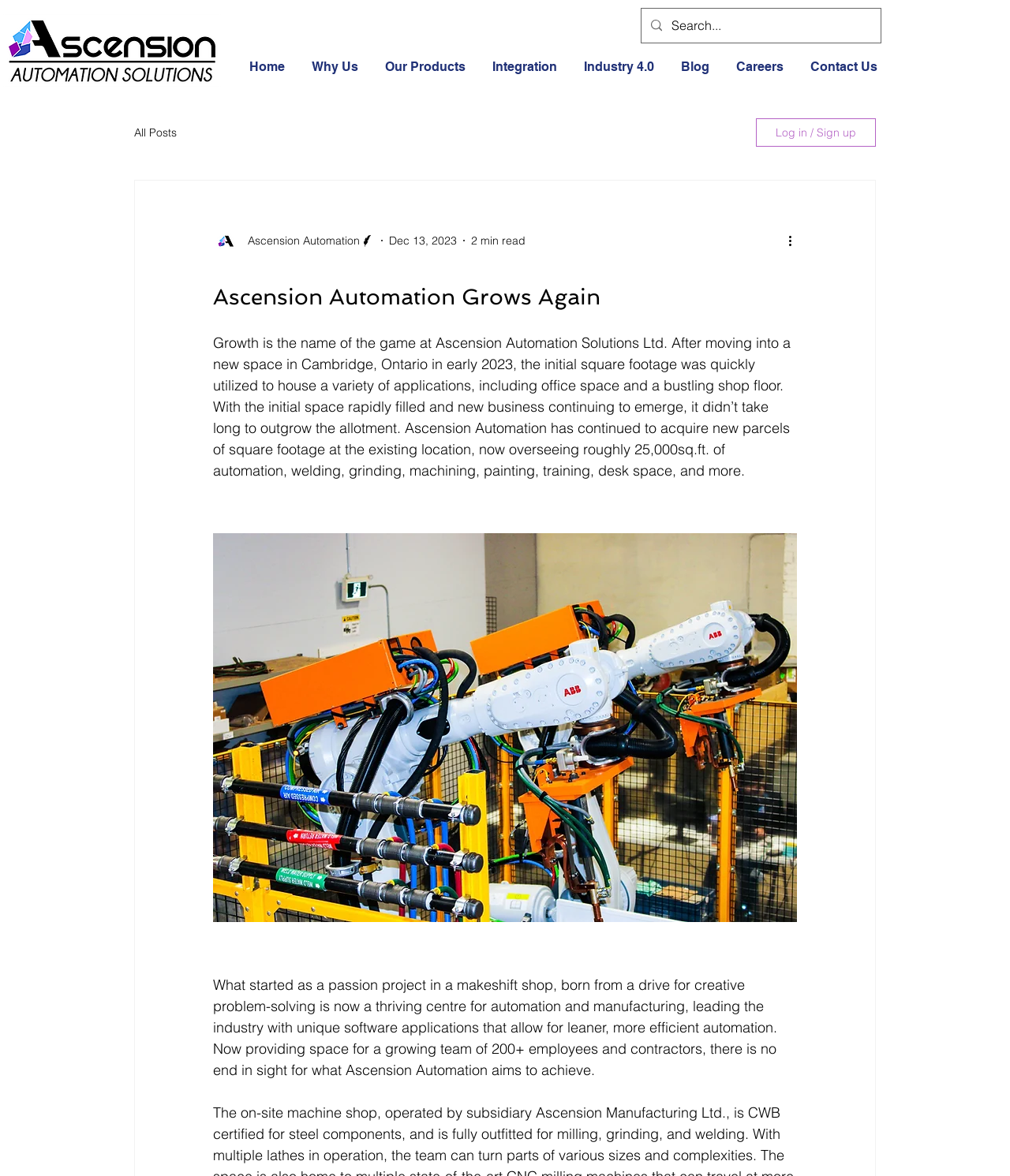Please specify the bounding box coordinates for the clickable region that will help you carry out the instruction: "Log in or Sign up".

[0.748, 0.101, 0.867, 0.125]